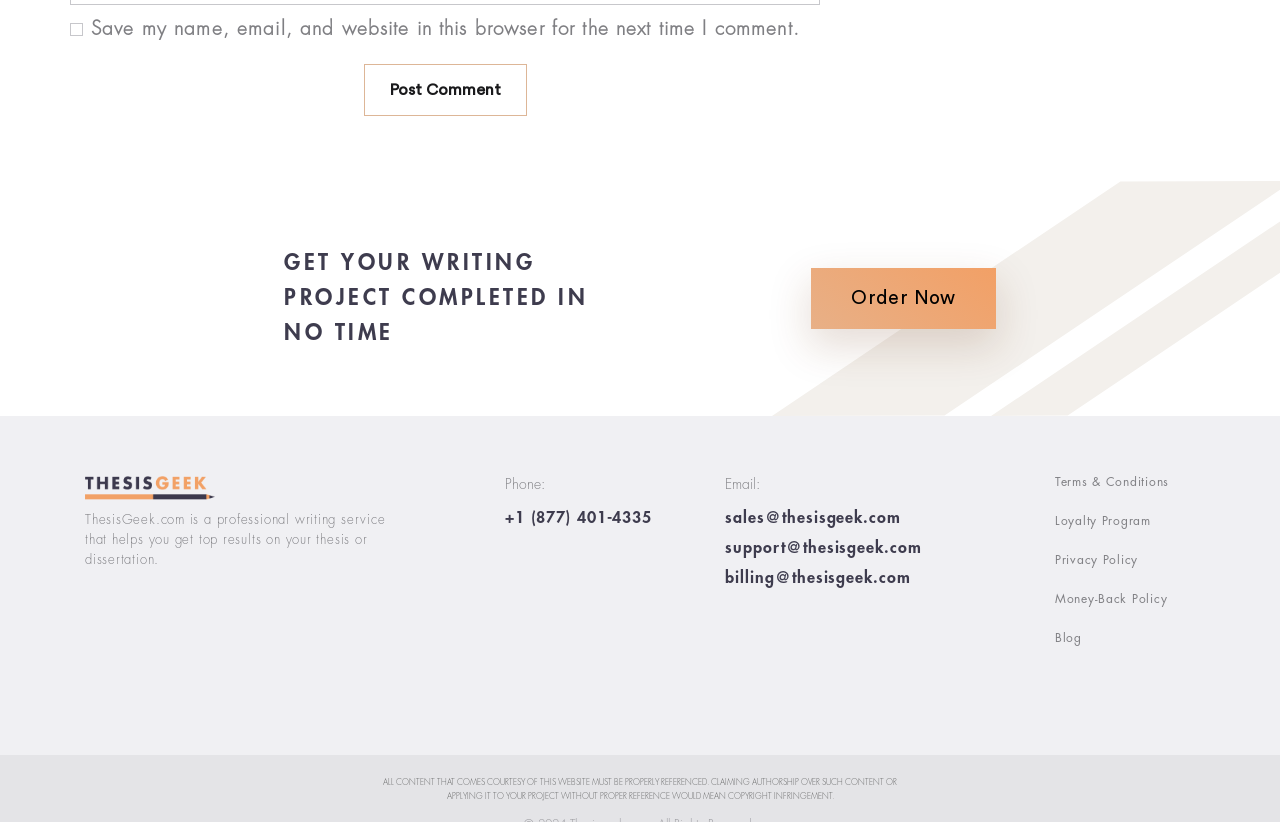What is the purpose of the 'Order Now' button?
Based on the image, answer the question in a detailed manner.

The 'Order Now' button is located next to the heading 'GET YOUR WRITING PROJECT COMPLETED IN NO TIME', which suggests that it is a call-to-action to place an order for a writing project.